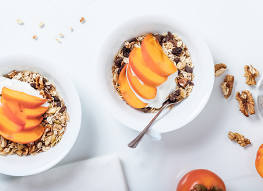What is the purpose of the persimmon fruit?
Refer to the image and give a detailed answer to the question.

The caption states that the whole persimmon fruit lies casually next to the bowls, inviting viewers to enjoy a healthy breakfast option, implying that it is meant to entice or encourage the viewer to try the dish.